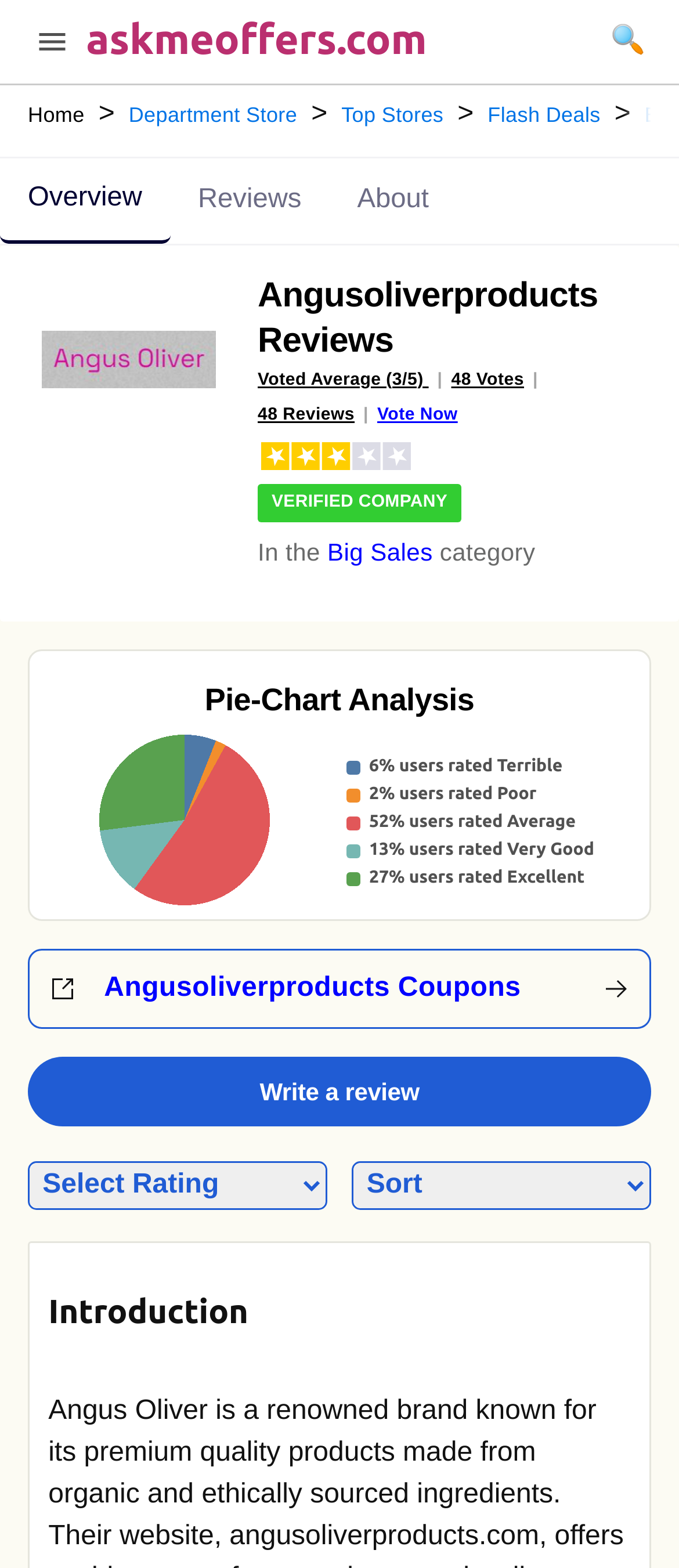What type of company is angusoliverproducts.com?
Based on the image, provide a one-word or brief-phrase response.

Verified company in Big Sales category